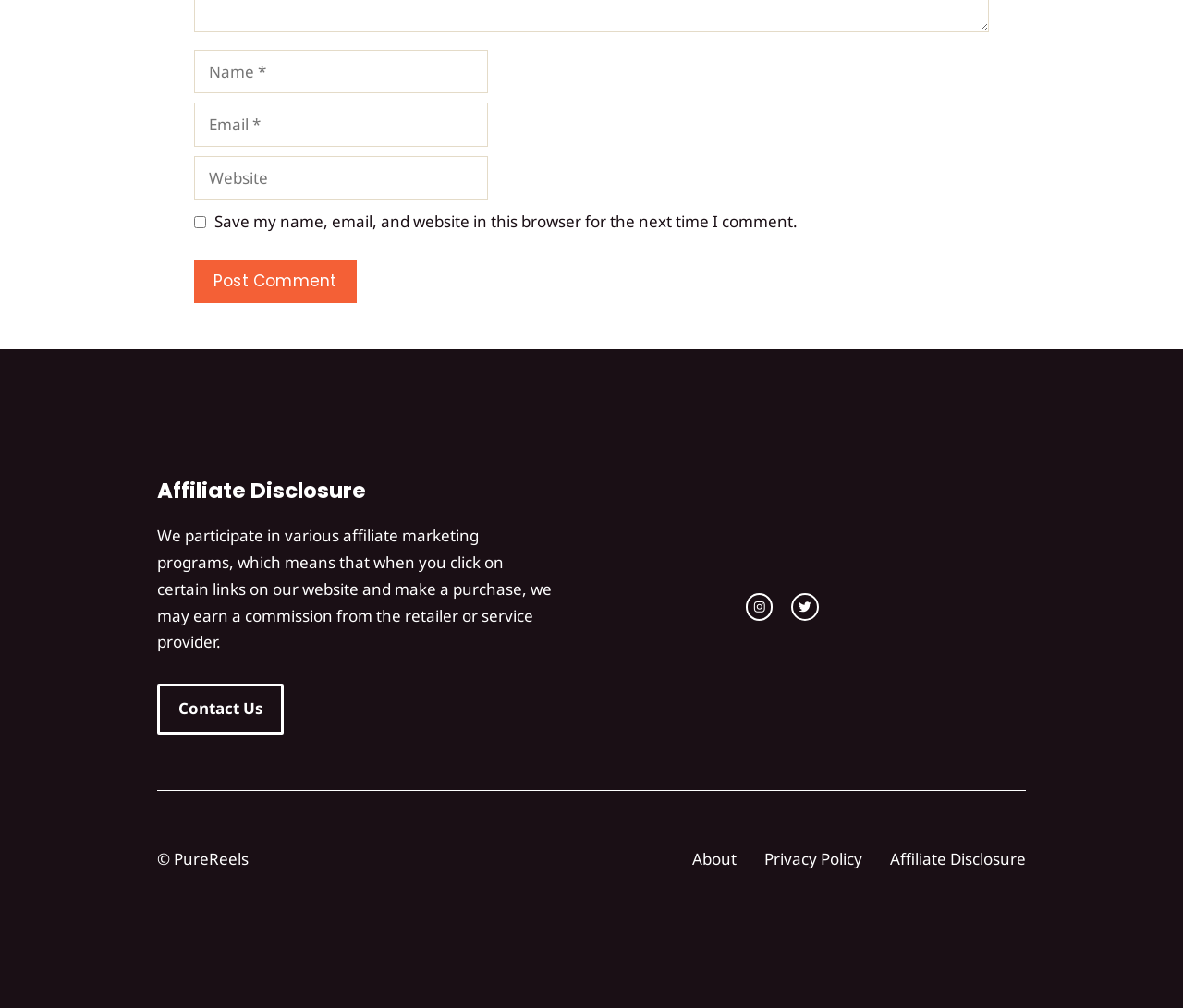Answer the following query concisely with a single word or phrase:
What is the purpose of the checkbox?

Save comment info